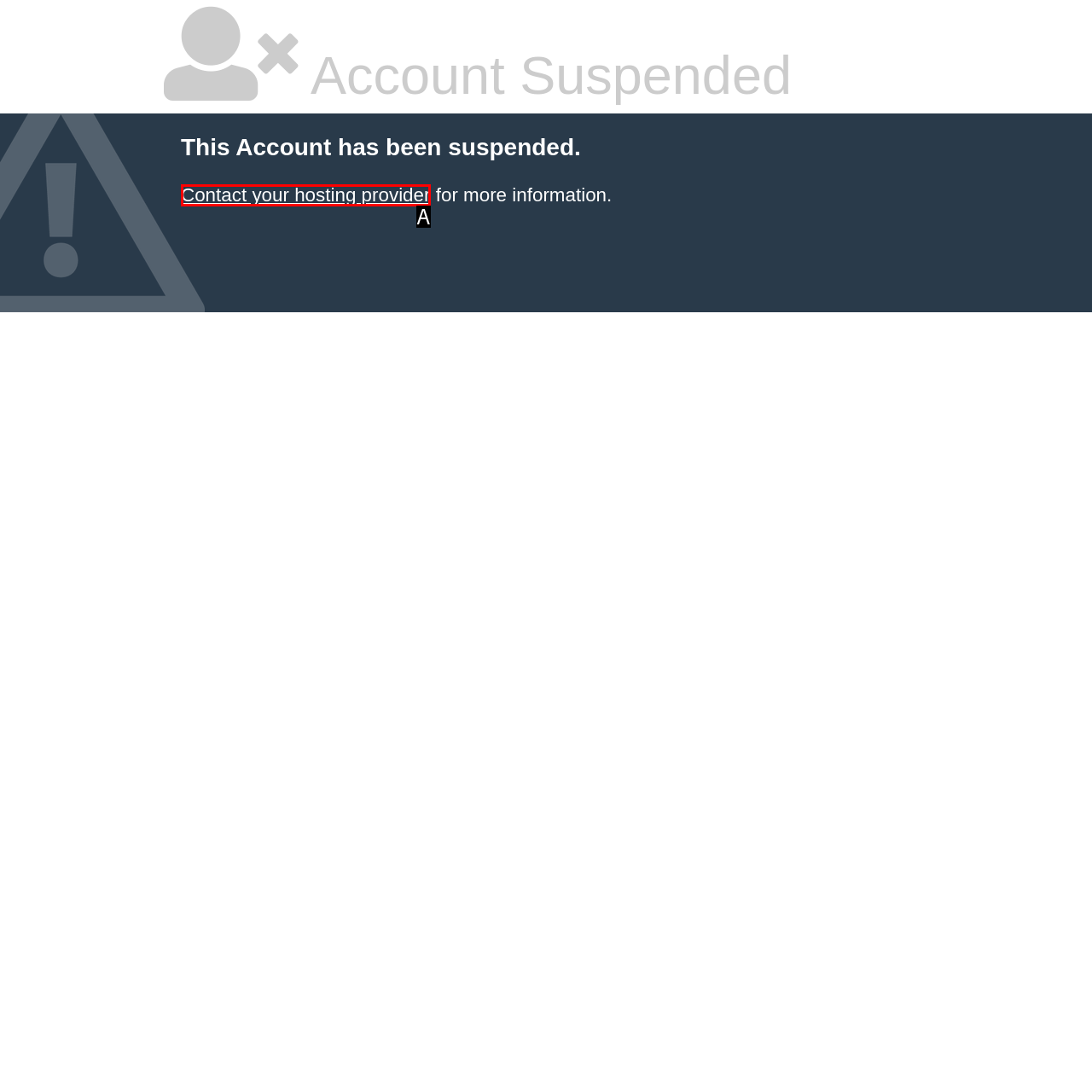Match the description: Contact your hosting provider to the correct HTML element. Provide the letter of your choice from the given options.

A